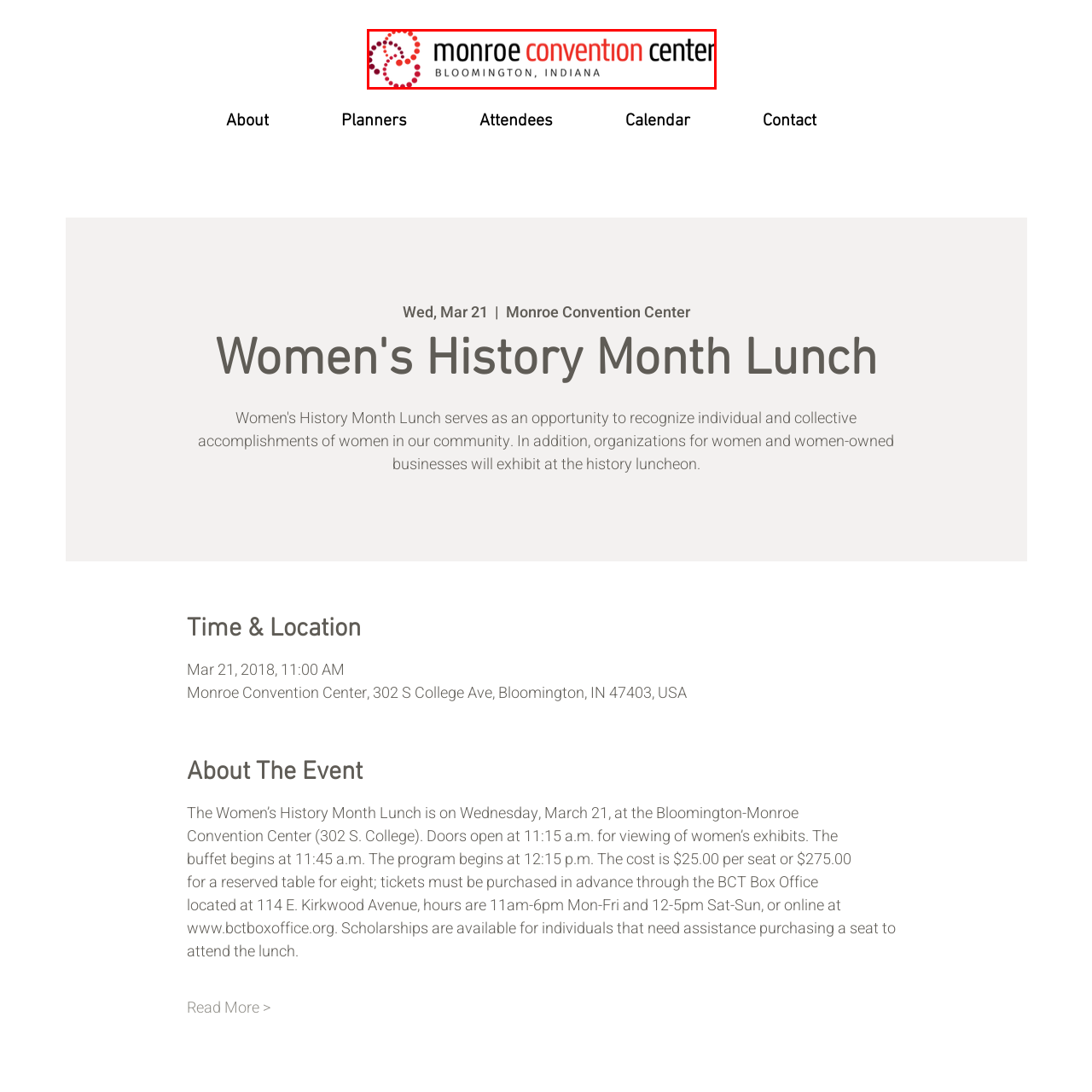Provide a thorough description of the scene captured within the red rectangle.

The image features the logo of the Monroe Convention Center, showcasing a modern design that combines elements of sophistication and vibrancy. The name "monroe" is presented in lowercase letters, with "convention center" in a bold, contrasting typeface, enhancing its prominence. Below the main title, the location "BLOOMINGTON, INDIANA" is clearly stated in uppercase letters, signifying the center's geographic identity. The logo is adorned with a series of circular motifs that form an abstract representation, adding a touch of artistic flair and visual interest. This branding effectively encapsulates the center's role as a hub for events and gatherings in Bloomington.